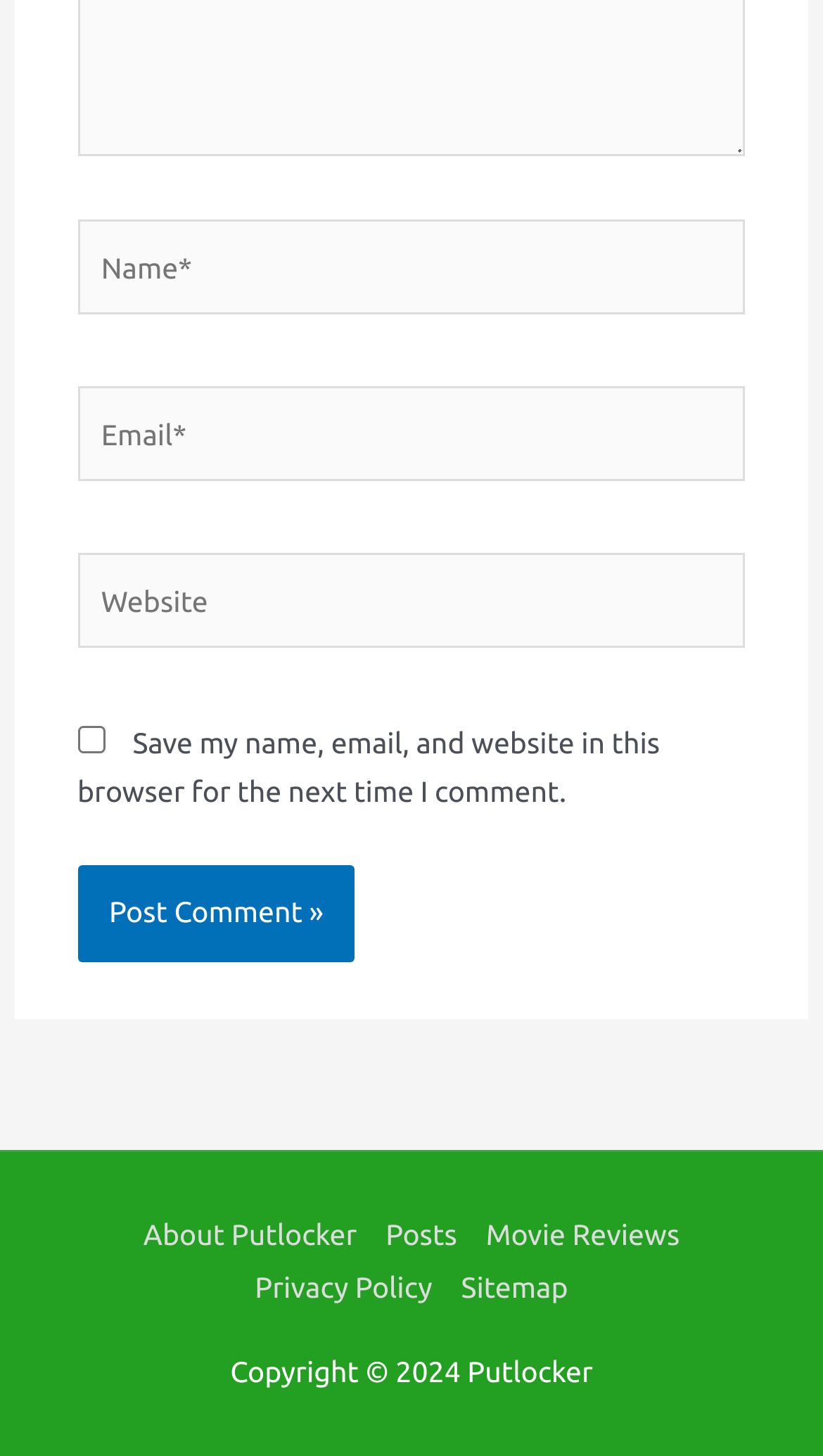Using the provided description Movie Reviews, find the bounding box coordinates for the UI element. Provide the coordinates in (top-left x, top-left y, bottom-right x, bottom-right y) format, ensuring all values are between 0 and 1.

[0.573, 0.836, 0.843, 0.859]